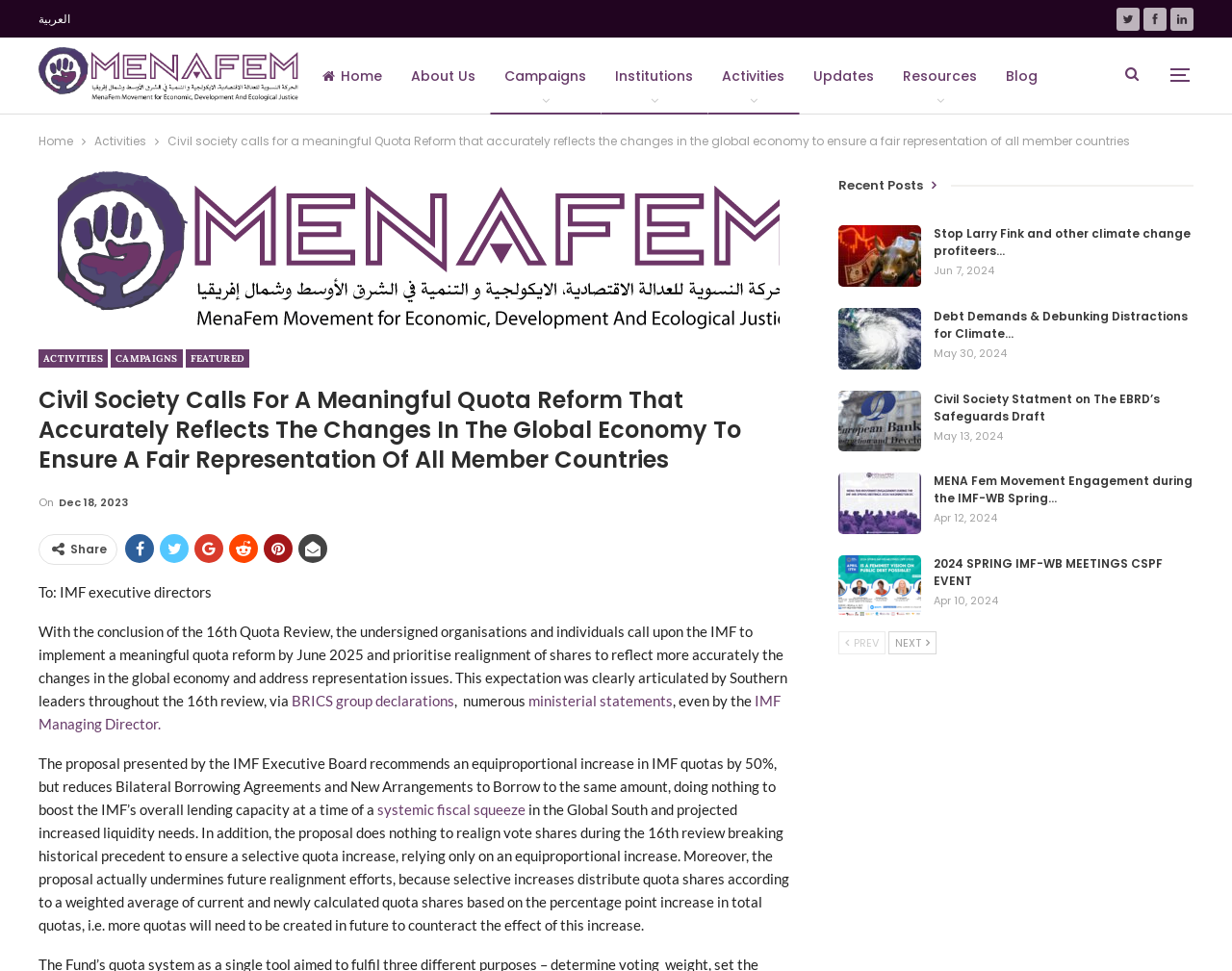Extract the bounding box for the UI element that matches this description: "Home".

[0.25, 0.04, 0.322, 0.117]